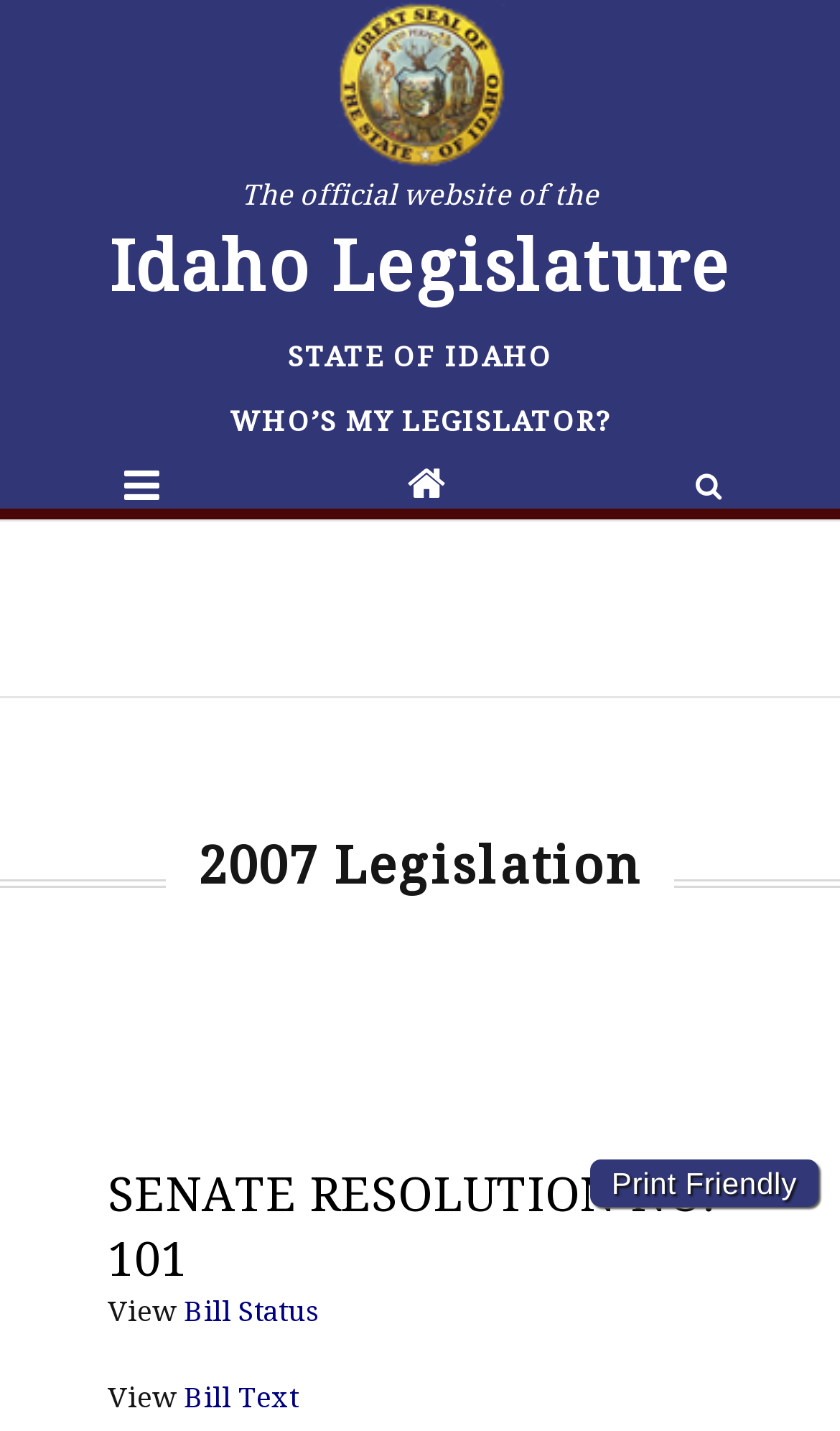Given the webpage screenshot and the description, determine the bounding box coordinates (top-left x, top-left y, bottom-right x, bottom-right y) that define the location of the UI element matching this description: Print Friendly

[0.702, 0.81, 0.974, 0.843]